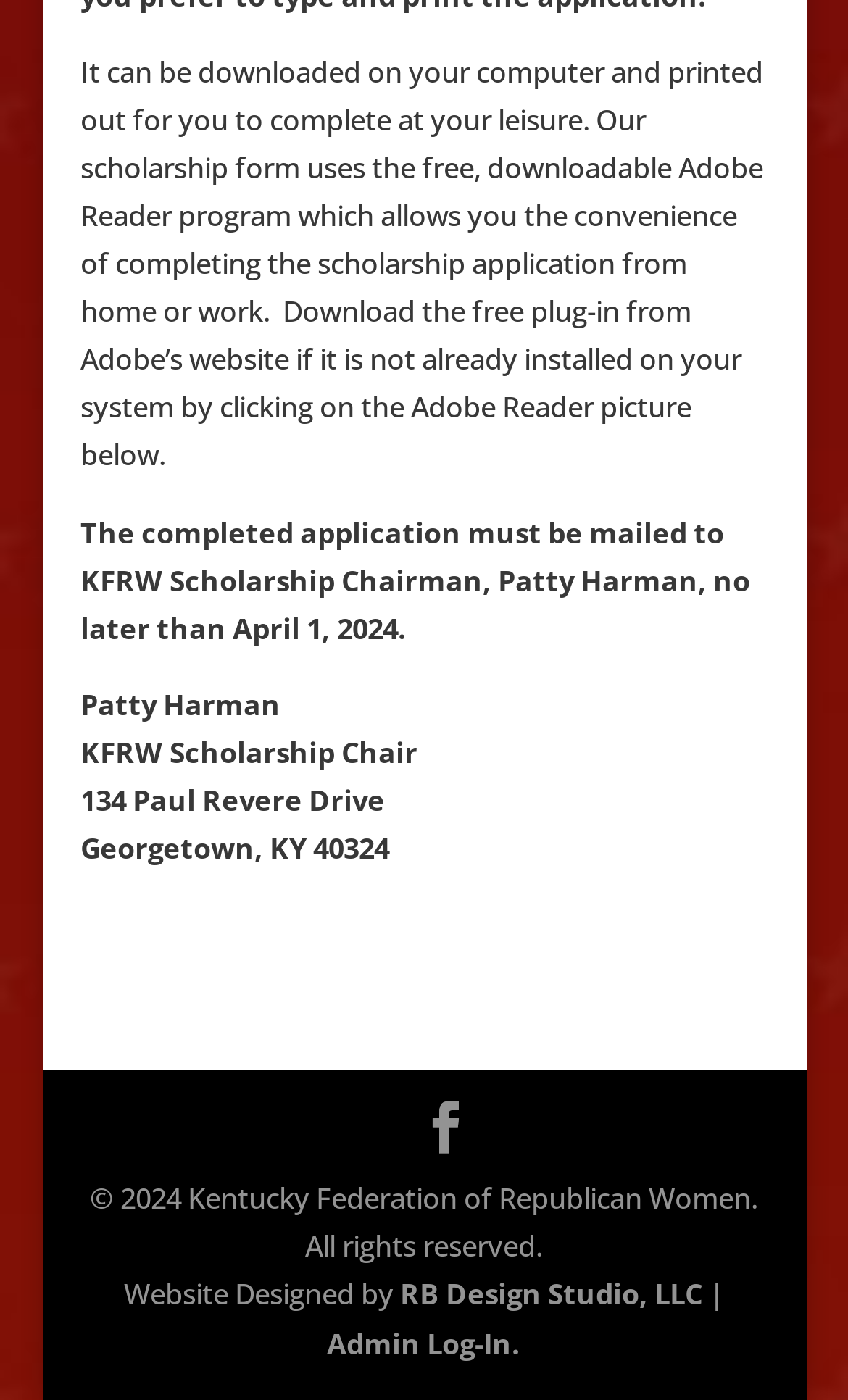What is the copyright year of the website?
Based on the image content, provide your answer in one word or a short phrase.

2024